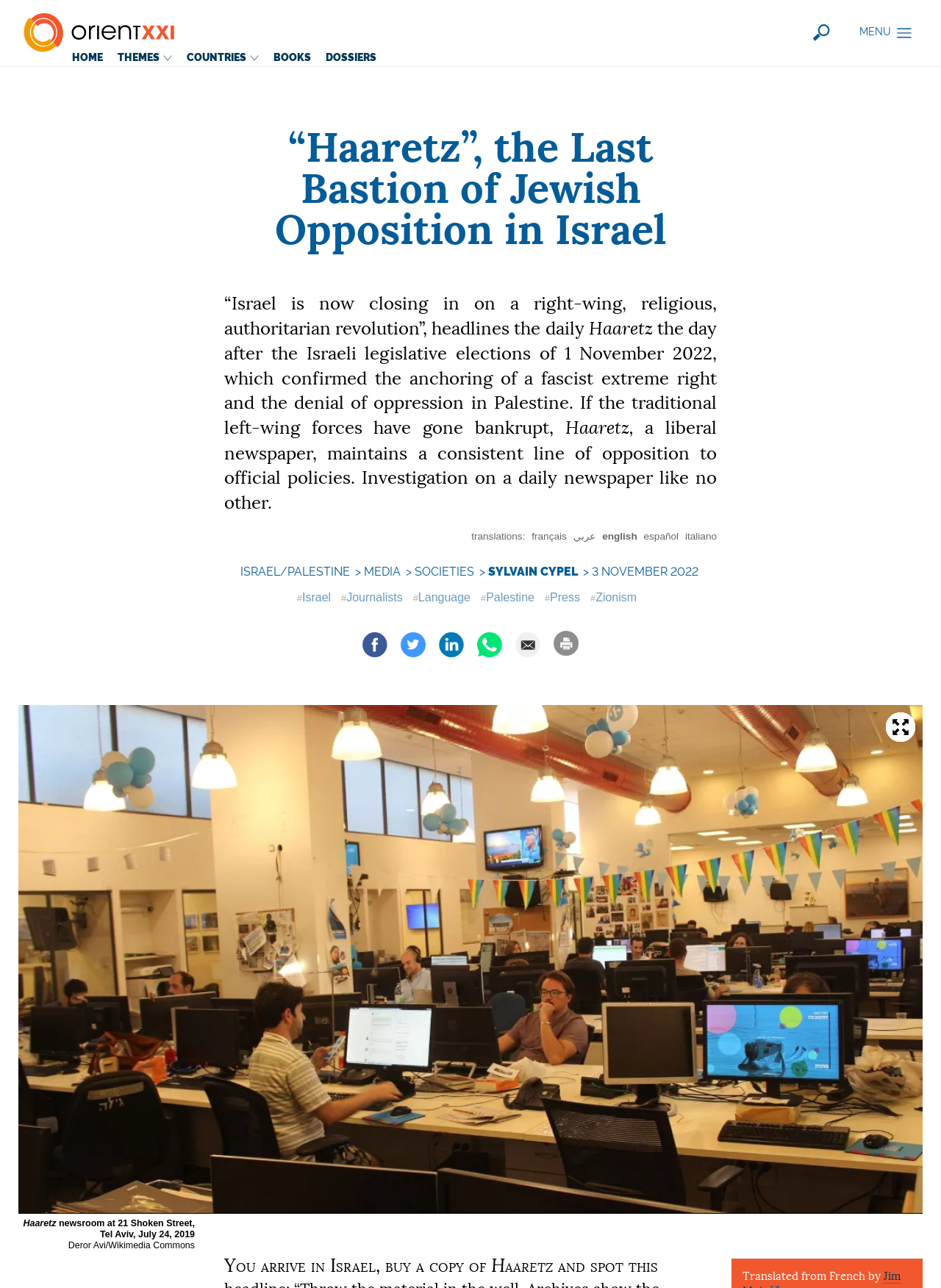Find the bounding box coordinates of the element's region that should be clicked in order to follow the given instruction: "Click the Translate to english link". The coordinates should consist of four float numbers between 0 and 1, i.e., [left, top, right, bottom].

[0.64, 0.412, 0.677, 0.421]